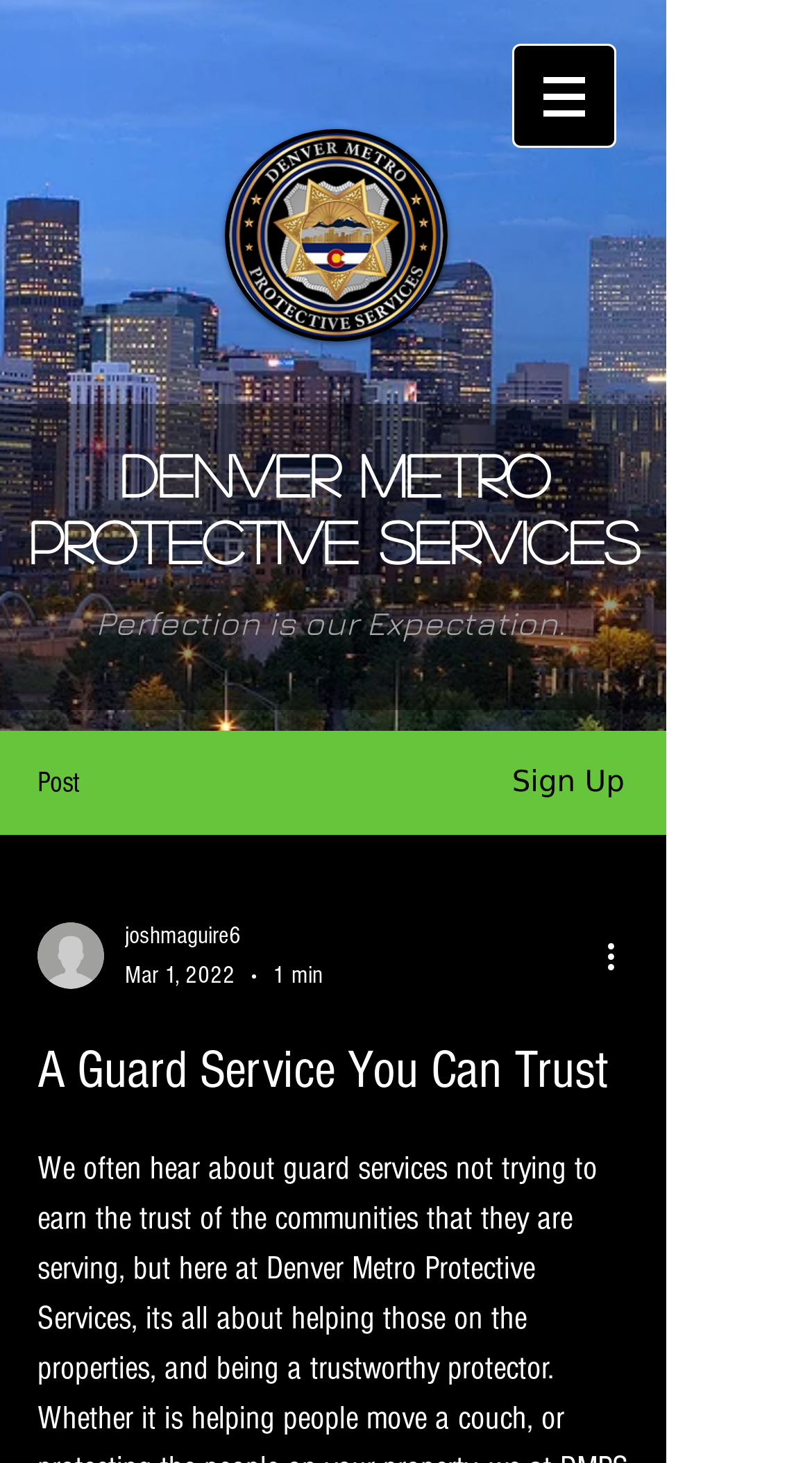Using the information from the screenshot, answer the following question thoroughly:
What is the topic of the latest article?

I found the answer by looking at the heading element 'A Guard Service You Can Trust' which is located below the author's information and date, indicating that it is the topic of the latest article.